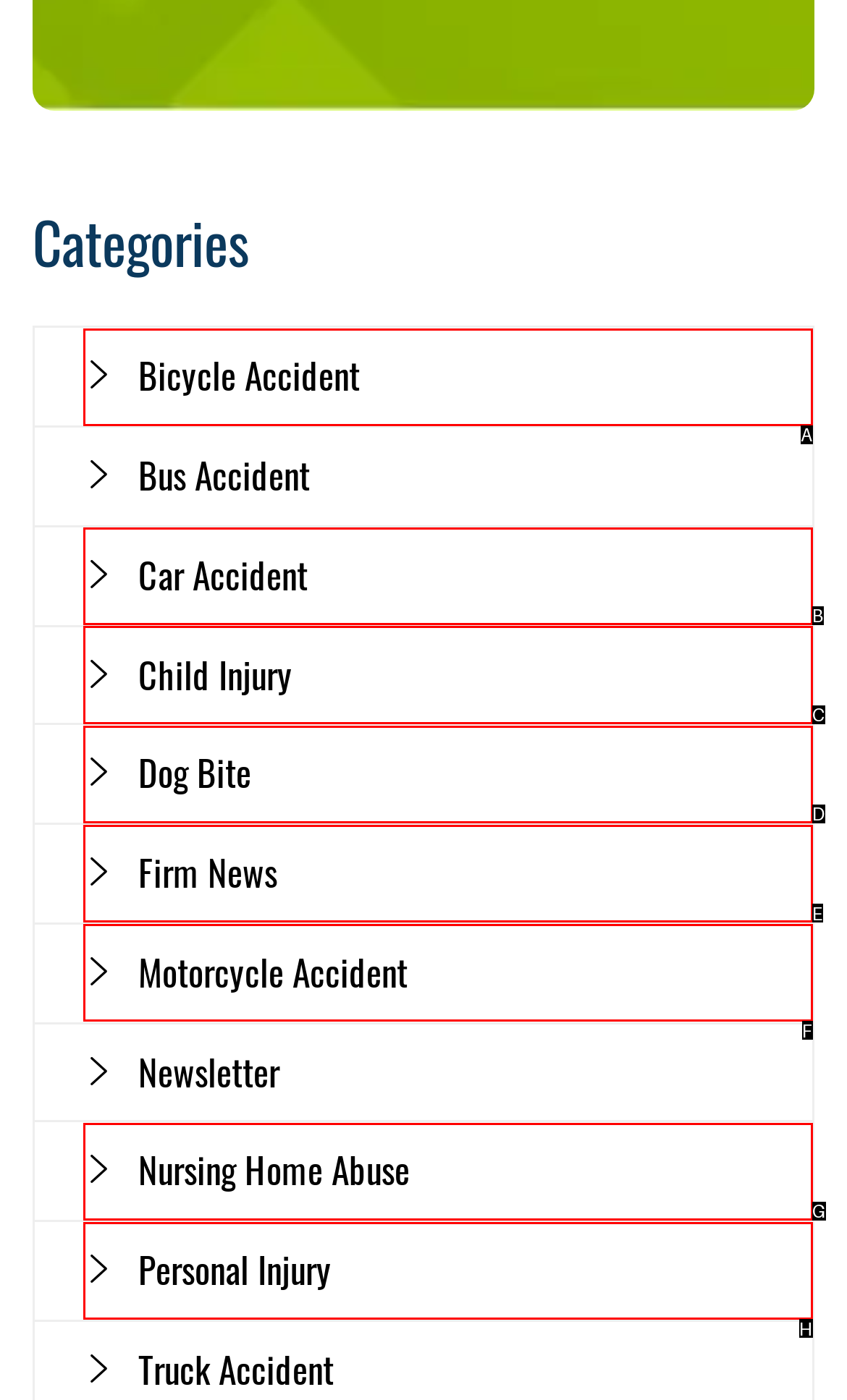Identify which HTML element to click to fulfill the following task: Share on Print. Provide your response using the letter of the correct choice.

None